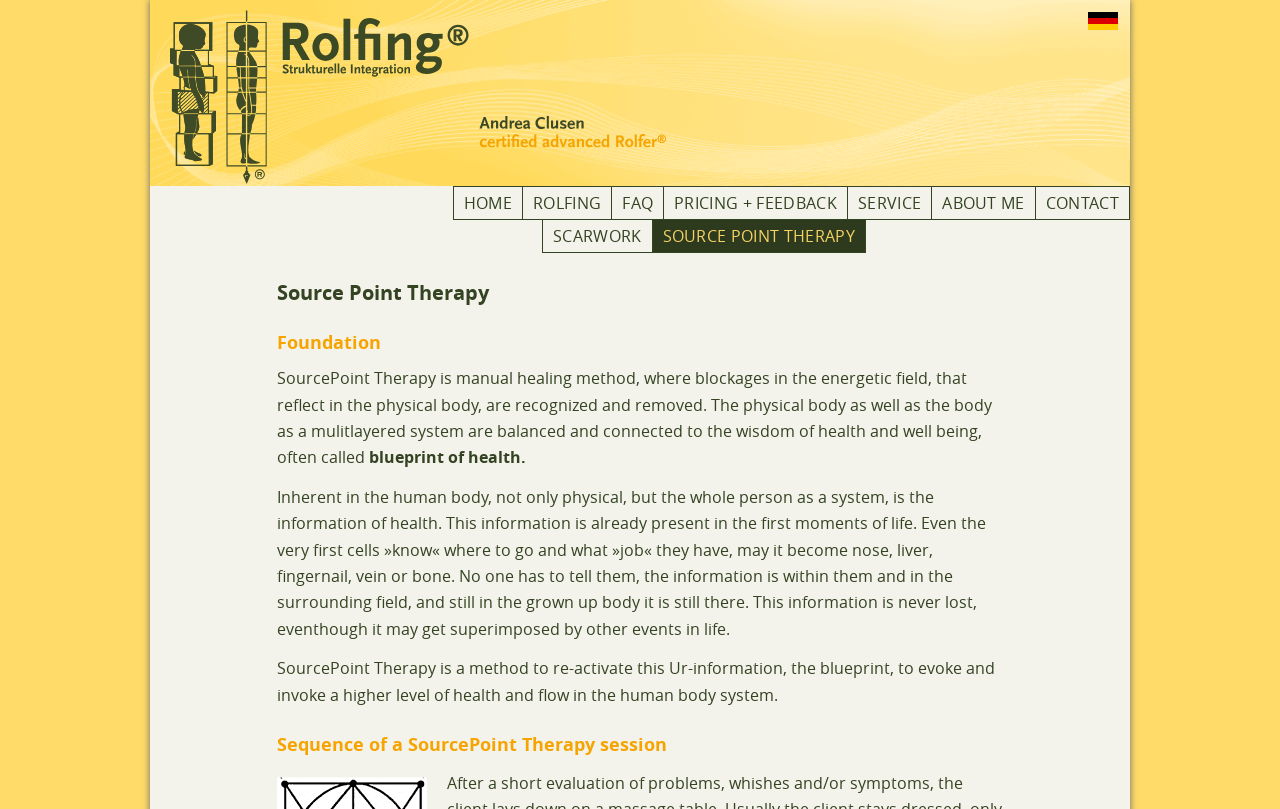Offer a detailed account of what is visible on the webpage.

The webpage is about Source Point Therapy, a manual healing method that recognizes and removes blockages in the energetic field, balancing and connecting the physical body to the wisdom of health and well-being. 

At the top left corner, there is a logo image of "Rolfing – Andrea Clusen". On the top right corner, there is a link to switch the language to "Deutsch", accompanied by a small flag icon. 

Below the logo, there is a navigation menu with links to different sections of the website, including "HOME", "ROLFING", "SCARWORK", "SOURCE POINT THERAPY", "FAQ", "PRICING + FEEDBACK", "SERVICE", "ABOUT ME", and "CONTACT". These links are arranged horizontally, with "HOME" on the left and "CONTACT" on the right.

The main content of the webpage is divided into several sections. The first section is headed by "Source Point Therapy" and provides a brief introduction to the therapy method. The text explains that SourcePoint Therapy is a manual healing method that recognizes and removes blockages in the energetic field, balancing and connecting the physical body to the wisdom of health and well-being.

The next section is headed by "Foundation" and provides more detailed information about the therapy method. The text explains that the human body has an inherent information of health, which is present from the first moments of life, and that SourcePoint Therapy is a method to re-activate this information, evoking a higher level of health and flow in the human body system.

Finally, there is a section headed by "Sequence of a SourcePoint Therapy session", but its content is not provided.